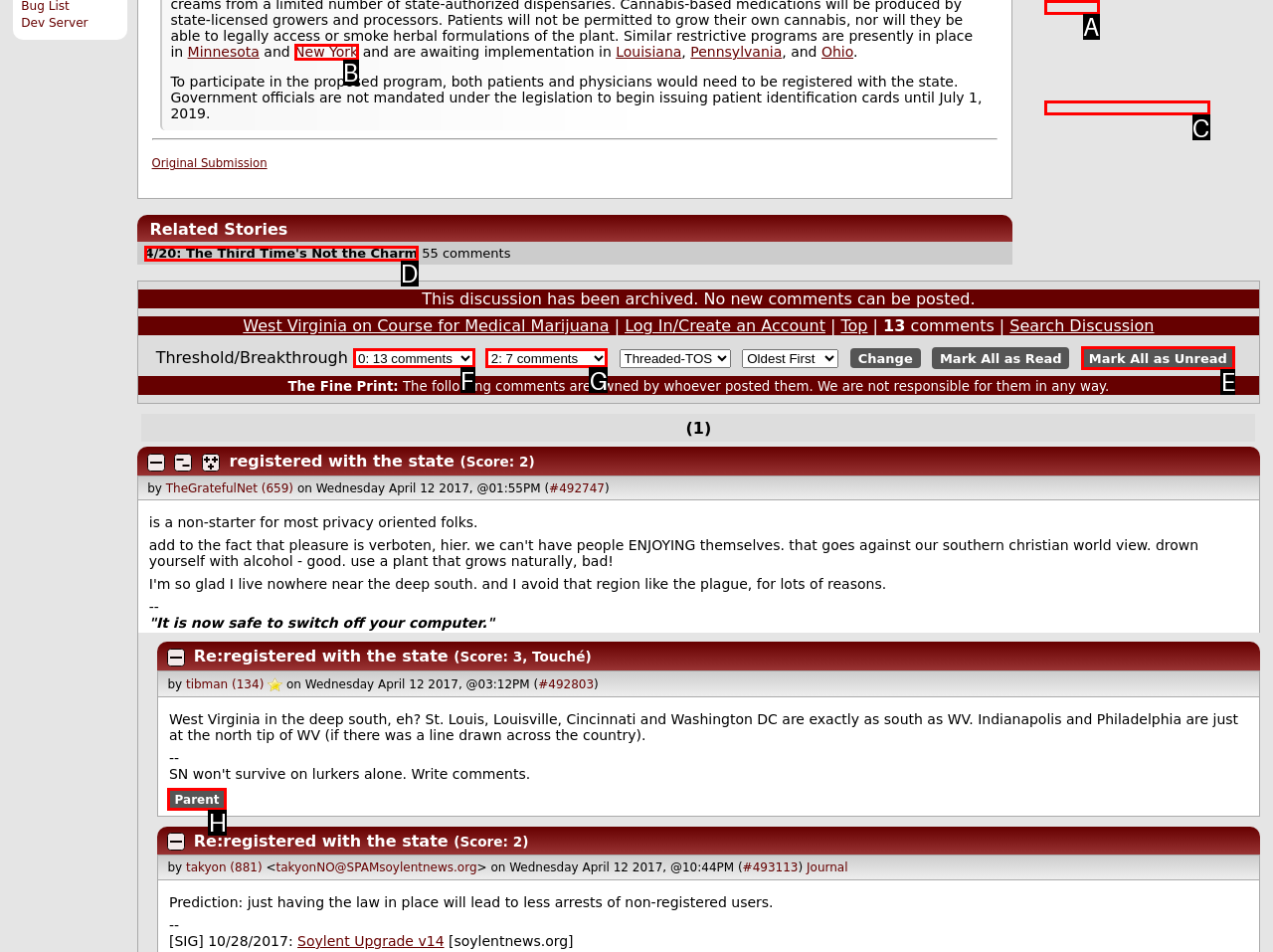Identify the letter of the UI element that fits the description: More The Main Page stories
Respond with the letter of the option directly.

C